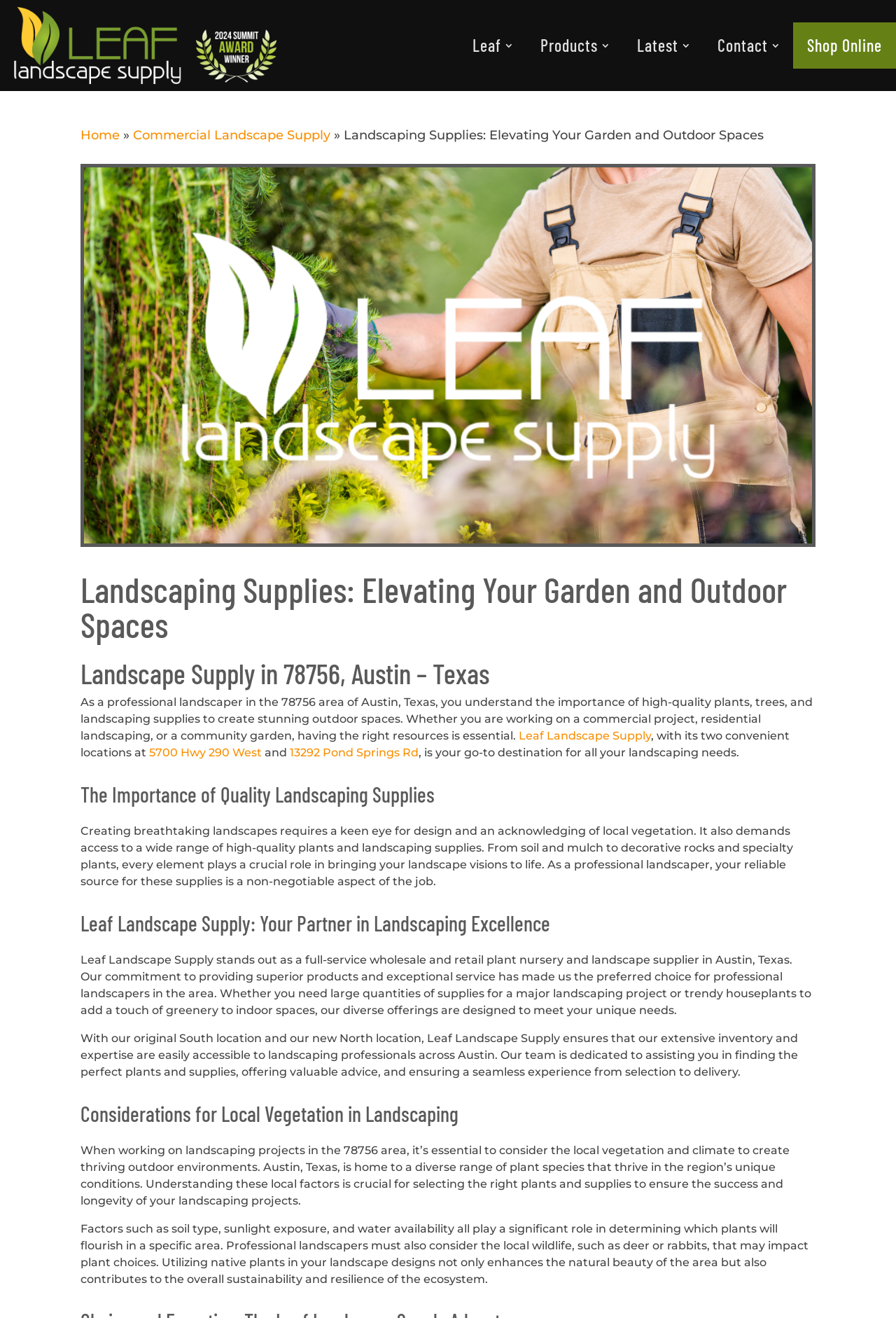Please specify the bounding box coordinates for the clickable region that will help you carry out the instruction: "Visit the 'Commercial Landscape Supply' page".

[0.148, 0.097, 0.369, 0.108]